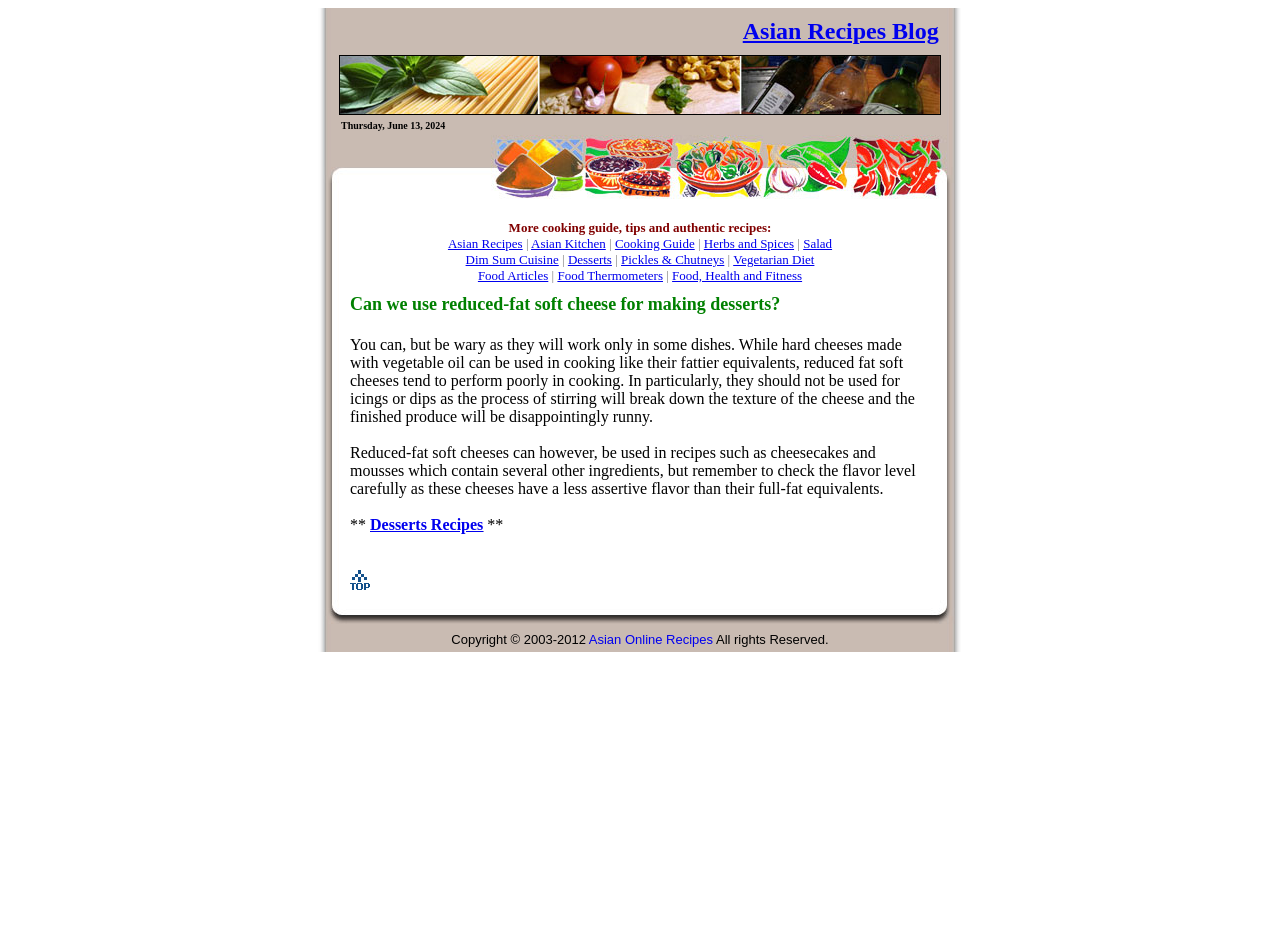Use a single word or phrase to respond to the question:
What is the name of the blog?

Asian Recipes Blog